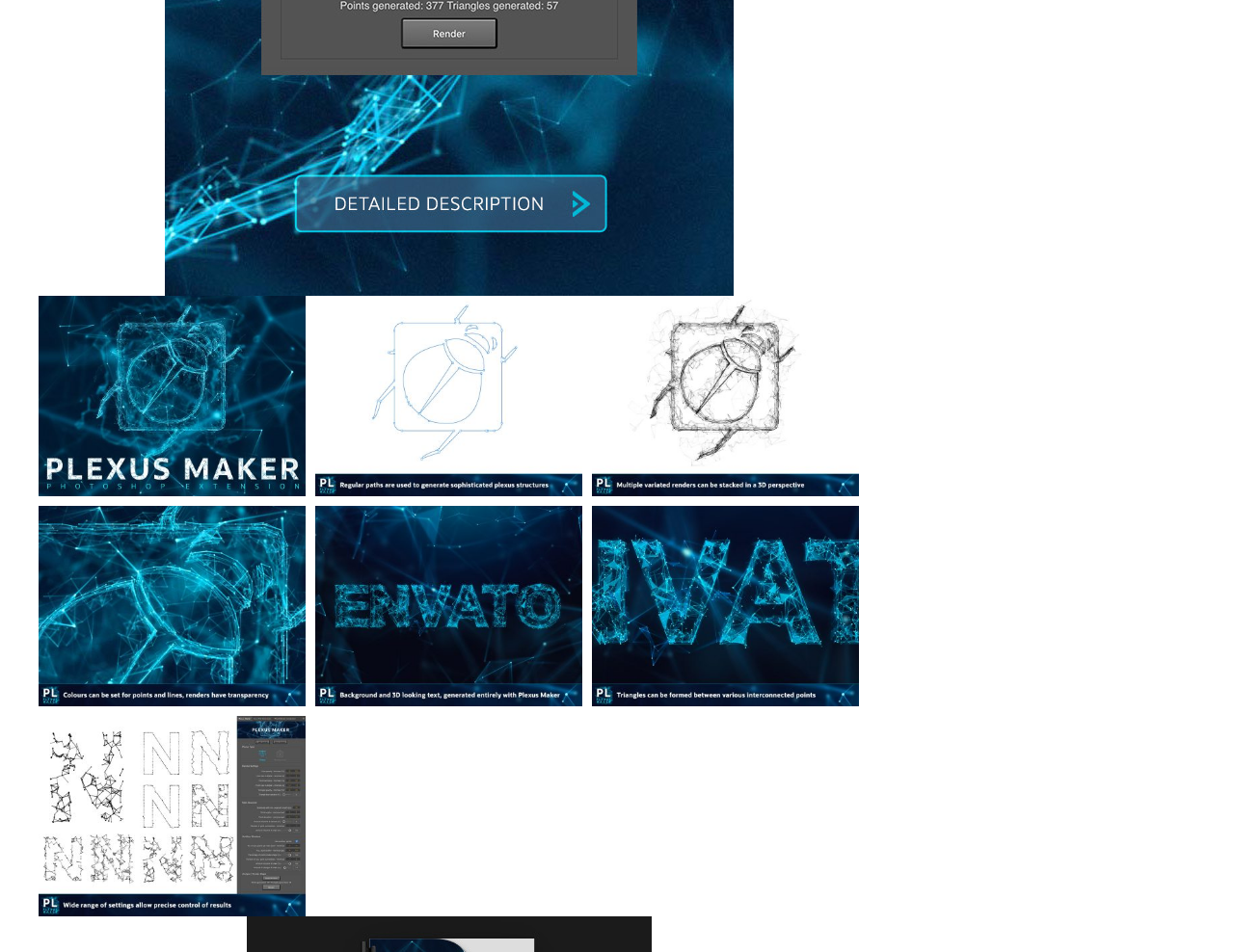What is the height of the second image preview?
Please respond to the question with as much detail as possible.

I calculated the height of the second image preview by subtracting its top coordinate from its bottom coordinate, which is 0.521 - 0.311 = 0.189.